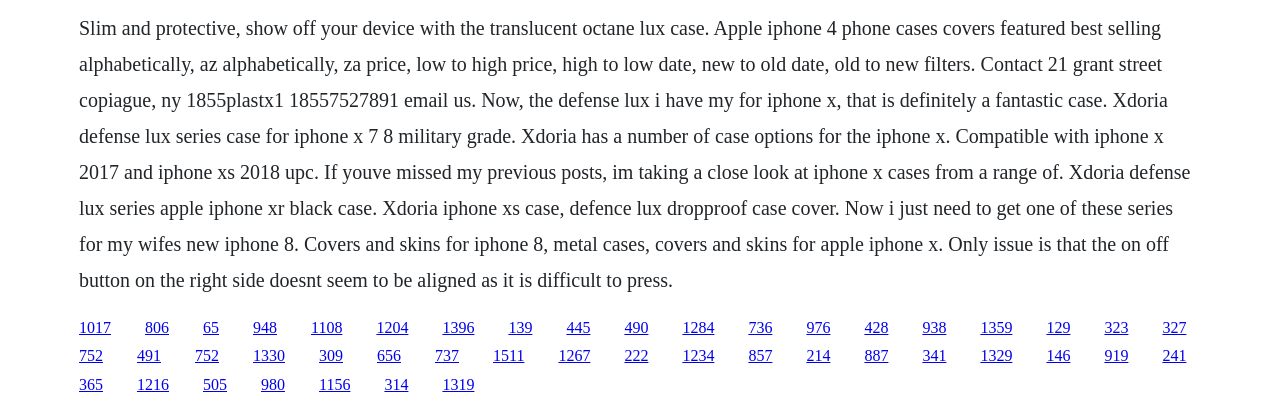Please identify the bounding box coordinates of the area I need to click to accomplish the following instruction: "Click on the '806' link".

[0.113, 0.781, 0.132, 0.823]